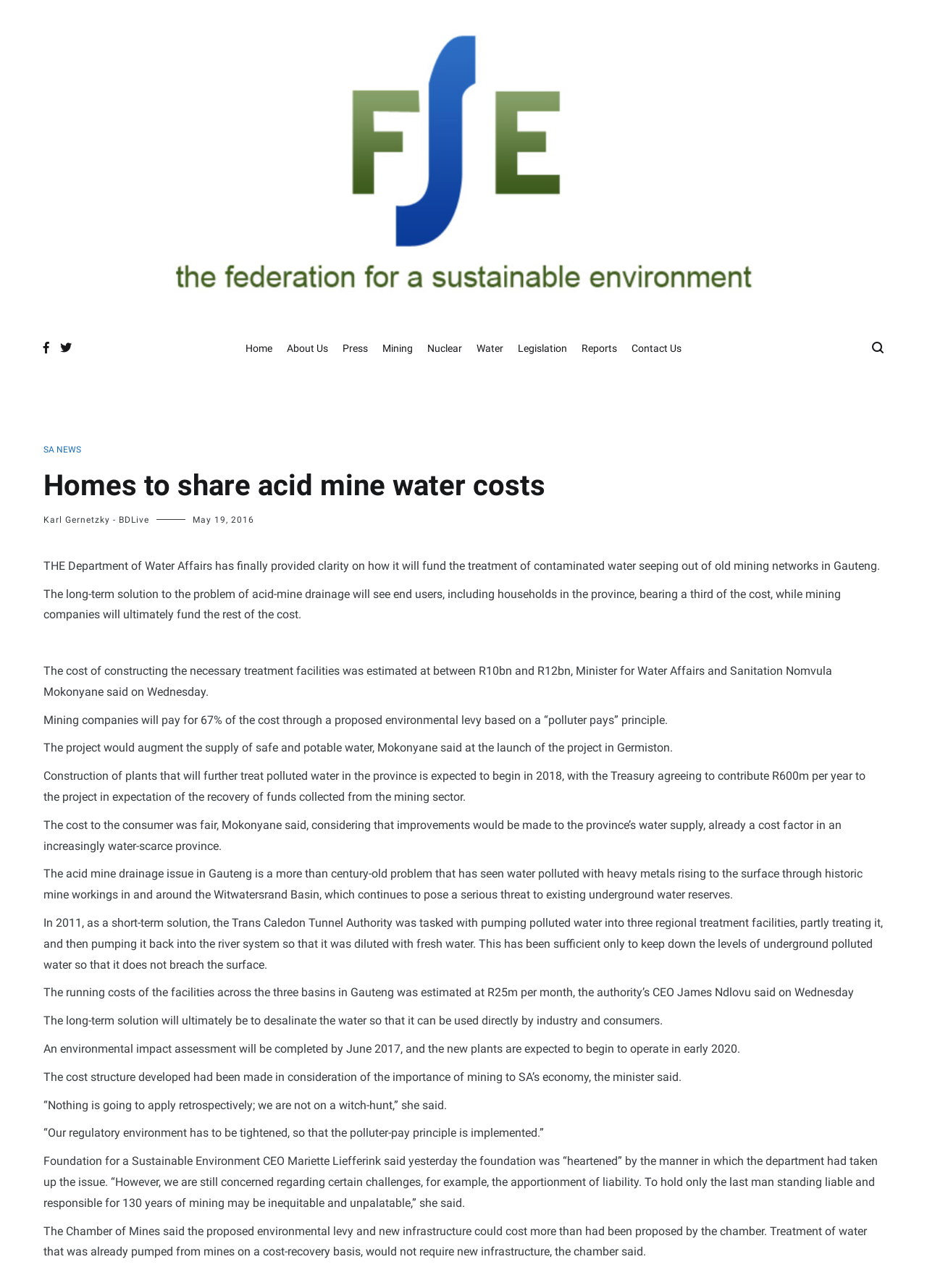Analyze the image and answer the question with as much detail as possible: 
What is the name of the organization?

The name of the organization can be found in the top-left corner of the webpage, where it is written as 'Federation for a Sustainable Environment' and also has an image with the same name.